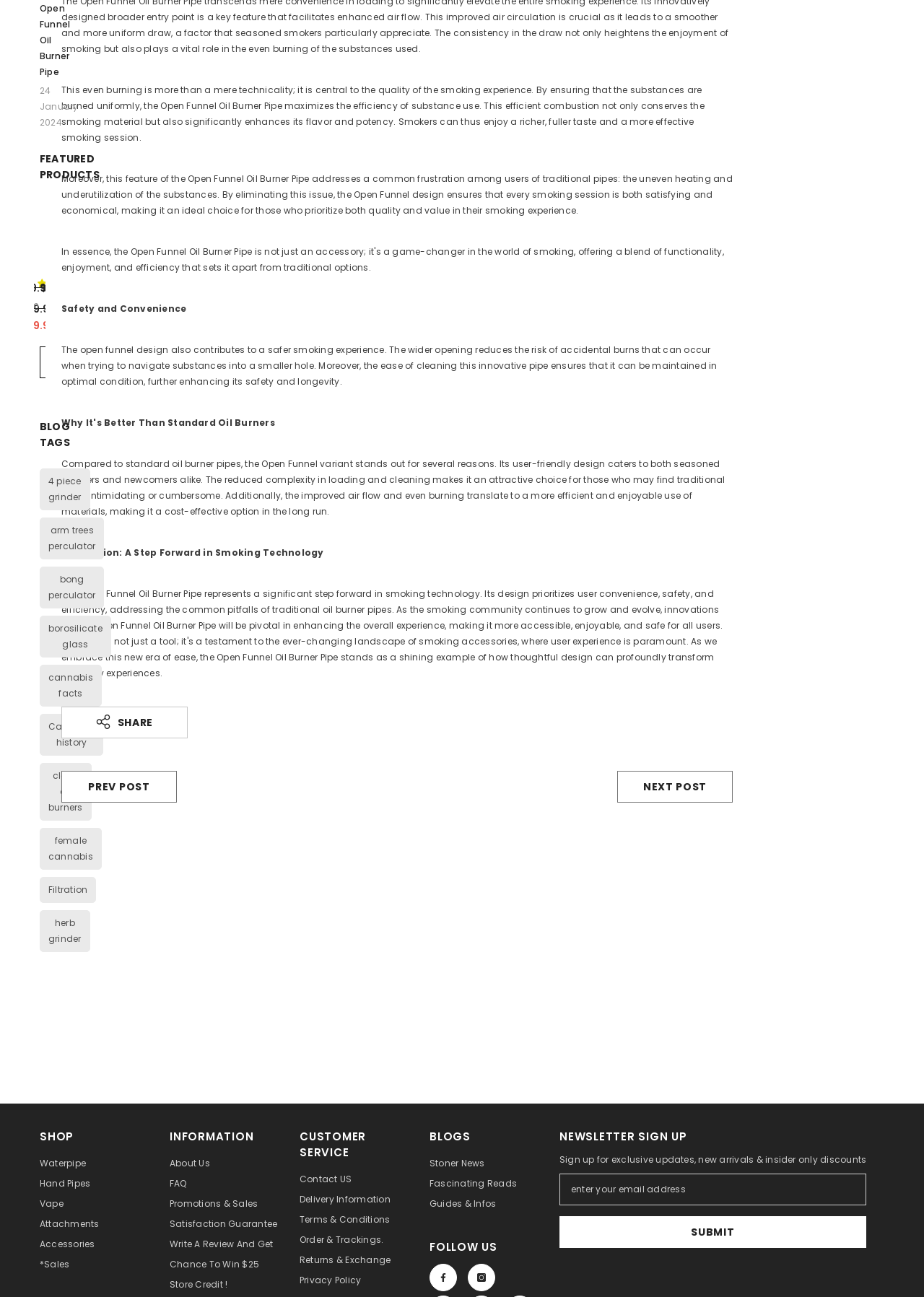Identify the bounding box coordinates of the element to click to follow this instruction: 'Copy the link of the current page'. Ensure the coordinates are four float values between 0 and 1, provided as [left, top, right, bottom].

[0.246, 0.597, 0.405, 0.622]